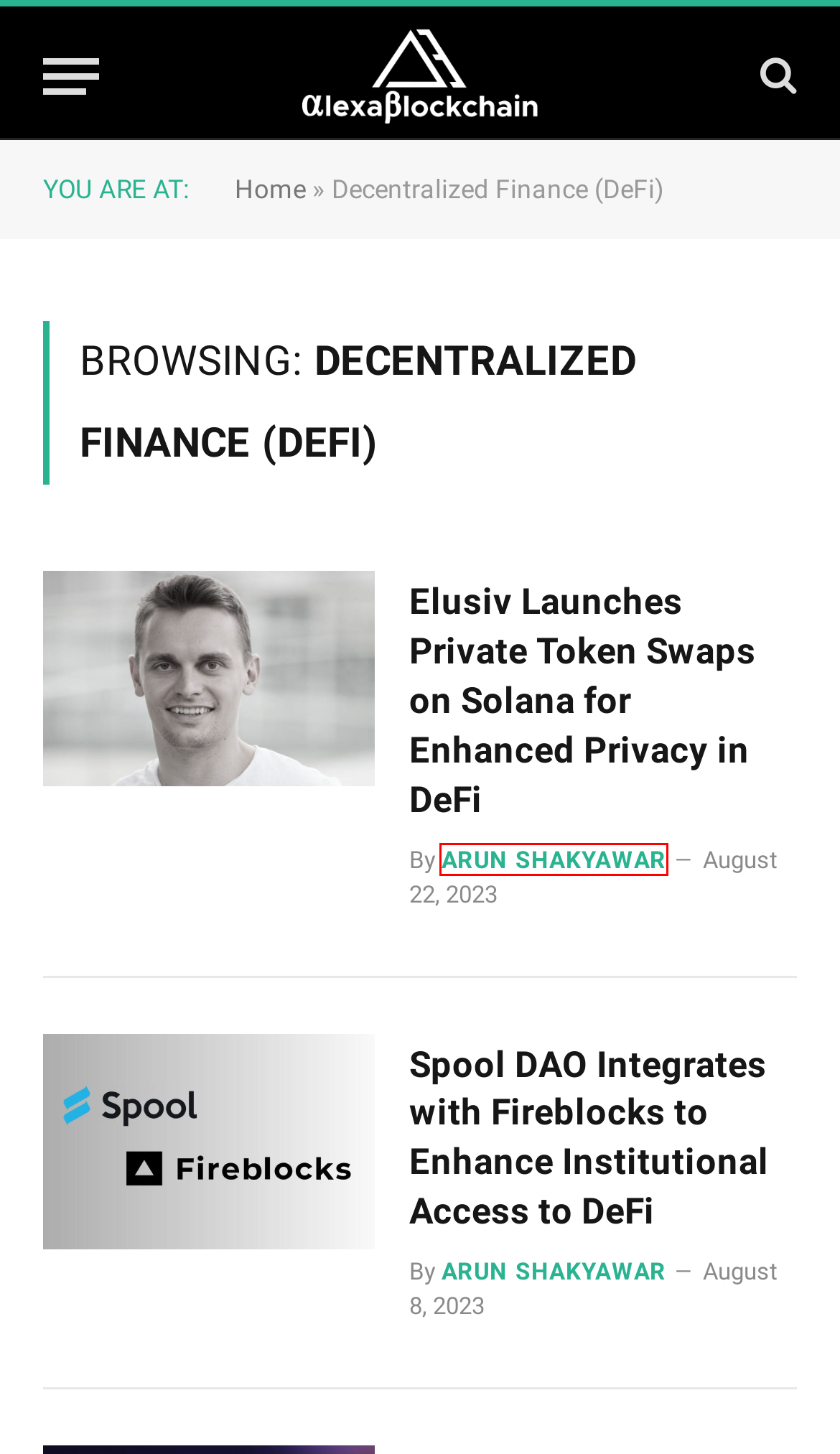Given a webpage screenshot featuring a red rectangle around a UI element, please determine the best description for the new webpage that appears after the element within the bounding box is clicked. The options are:
A. Elusiv Launches Private Token Swaps on Solana | AlexaBlockchain
B. Spool DAO Integrates with Fireblocks to Enhance Institutional Access to DeFi | AlexaBlockchain
C. Bitcoin News, Insights, and Analysis | AlexaBlockchain
D. Arun Shakyawar | AlexaBlockchain
E. Blockchain Technology News by AlexaBlockchain
F. Affiliate Disclosure | AlexaBlockchain
G. AlexaBlockchain: Bitcoin, Ethereum, Crypto News and Analysis
H. Partner and Grow Your Brand with AlexaBlockchain

D